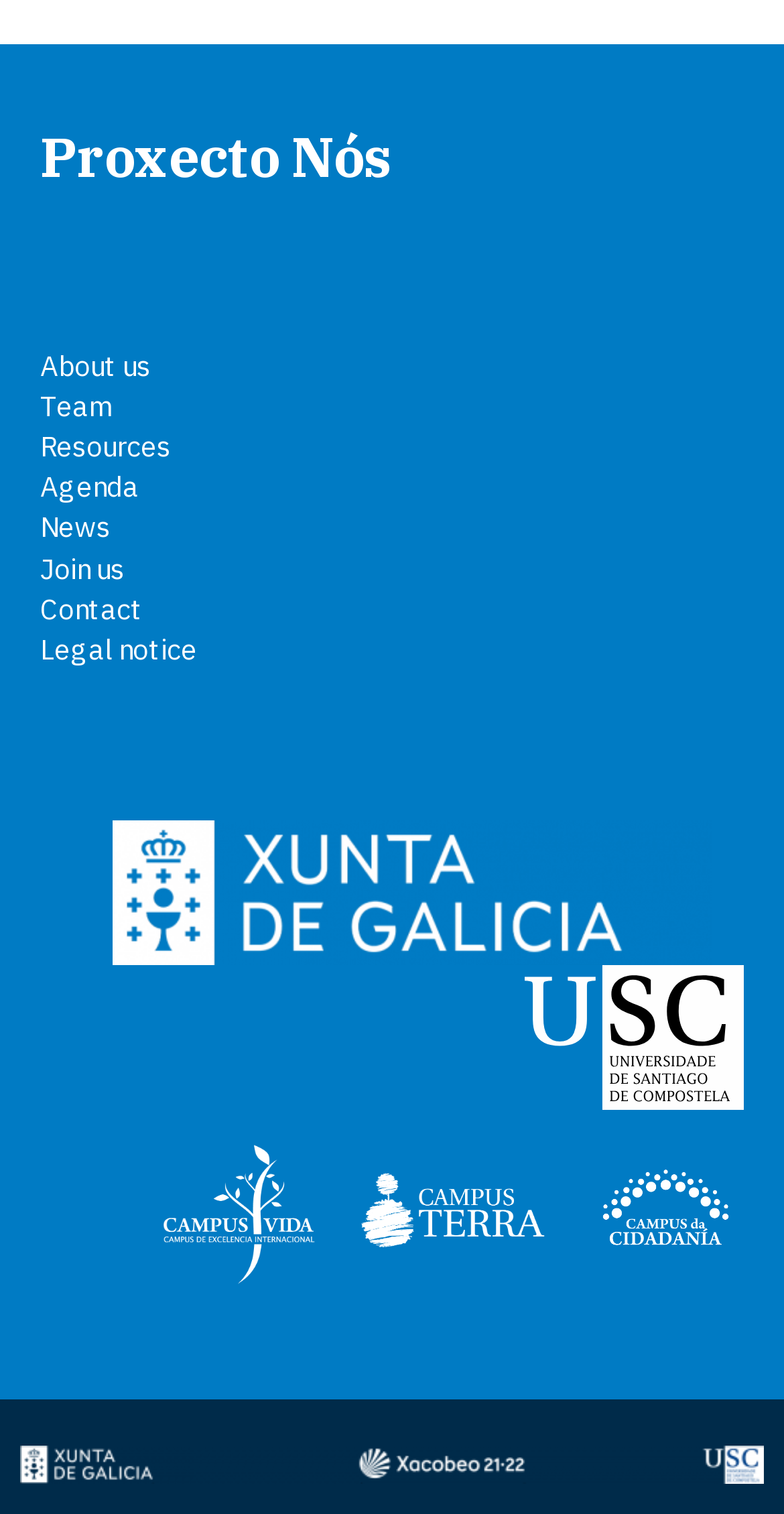Please identify the bounding box coordinates of the area that needs to be clicked to fulfill the following instruction: "Explore Campus Vida."

[0.205, 0.784, 0.401, 0.815]